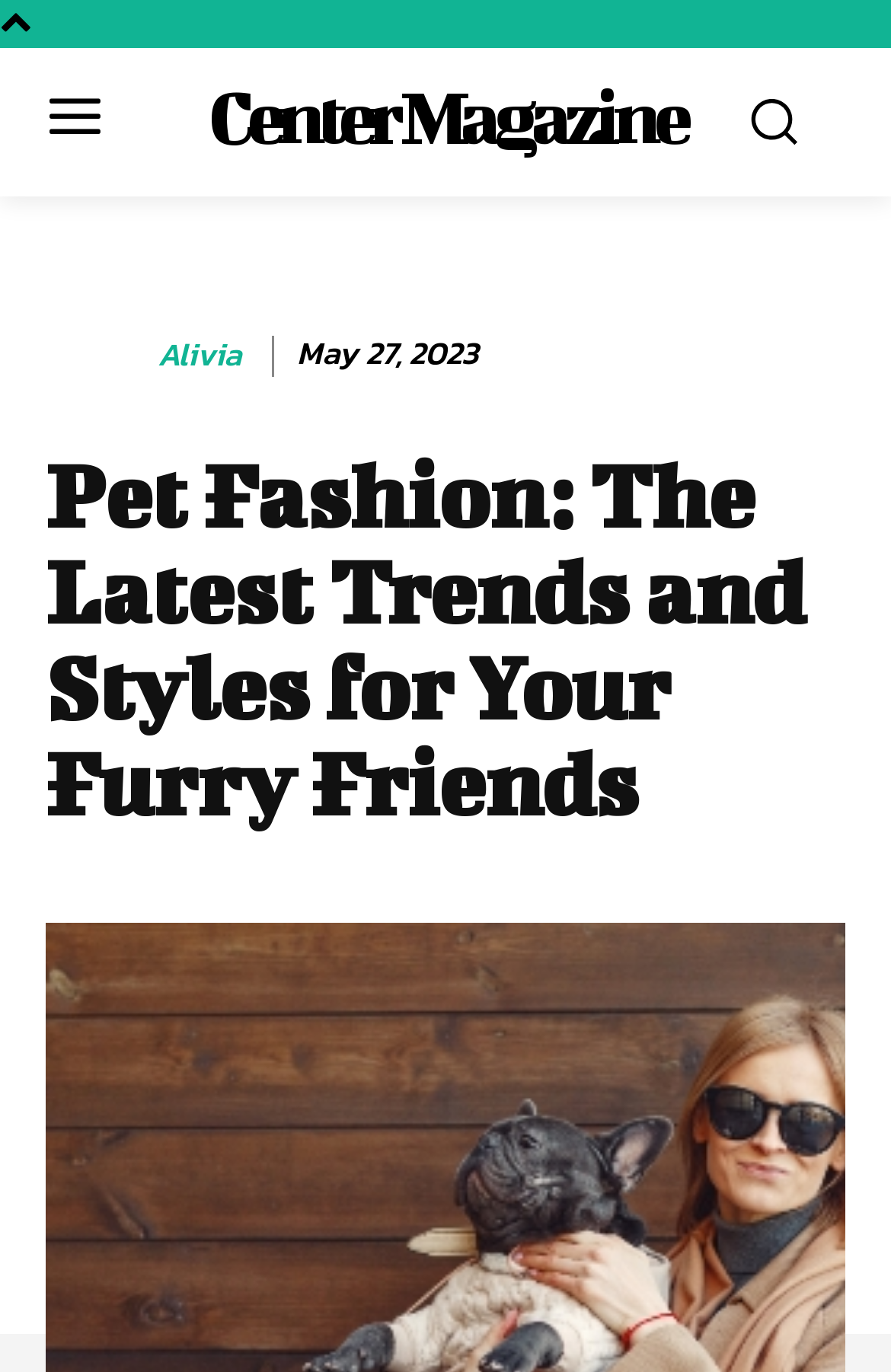Please provide a short answer using a single word or phrase for the question:
What is the name of the magazine linked?

Center Magazine